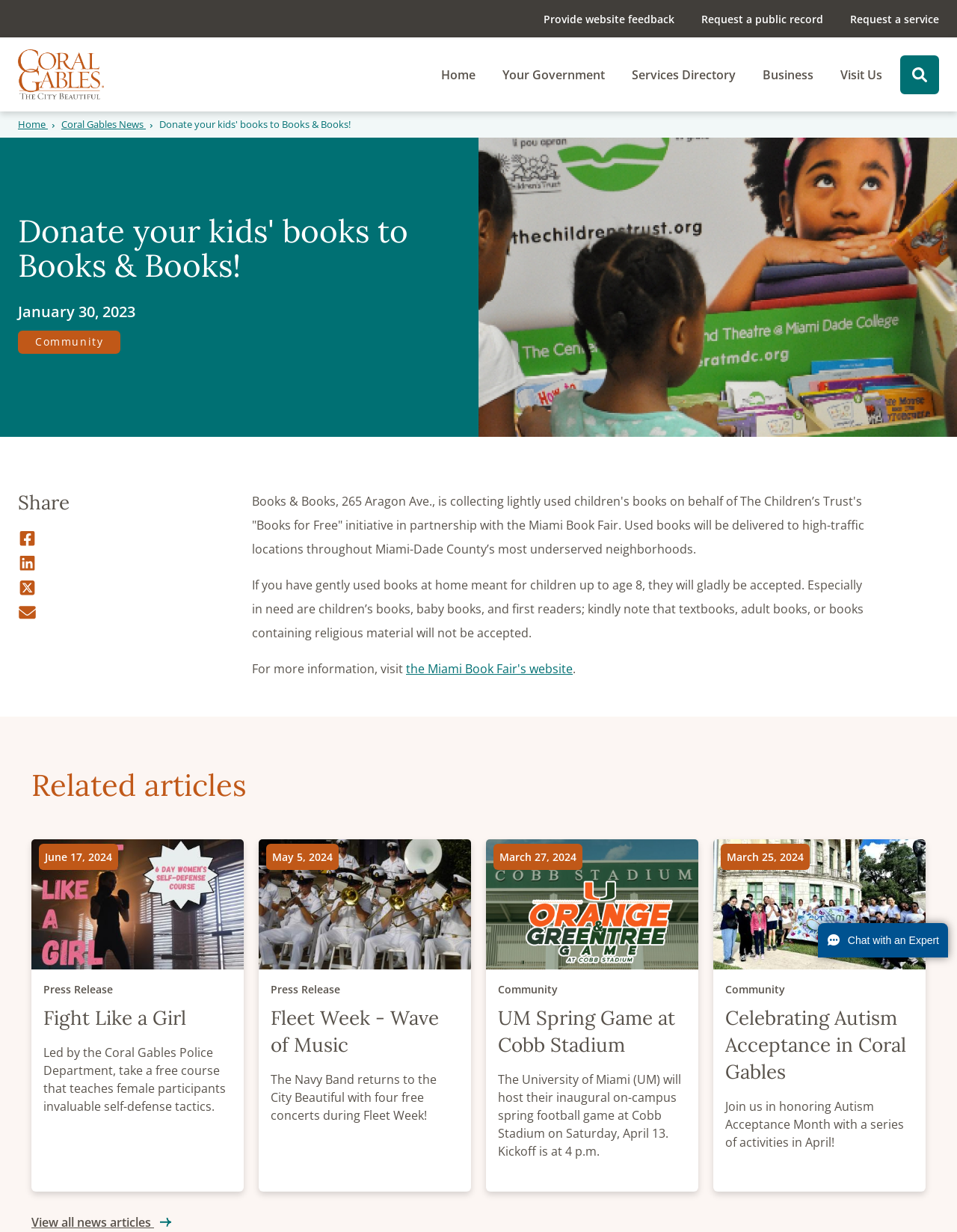Using the format (top-left x, top-left y, bottom-right x, bottom-right y), and given the element description, identify the bounding box coordinates within the screenshot: Sale

None